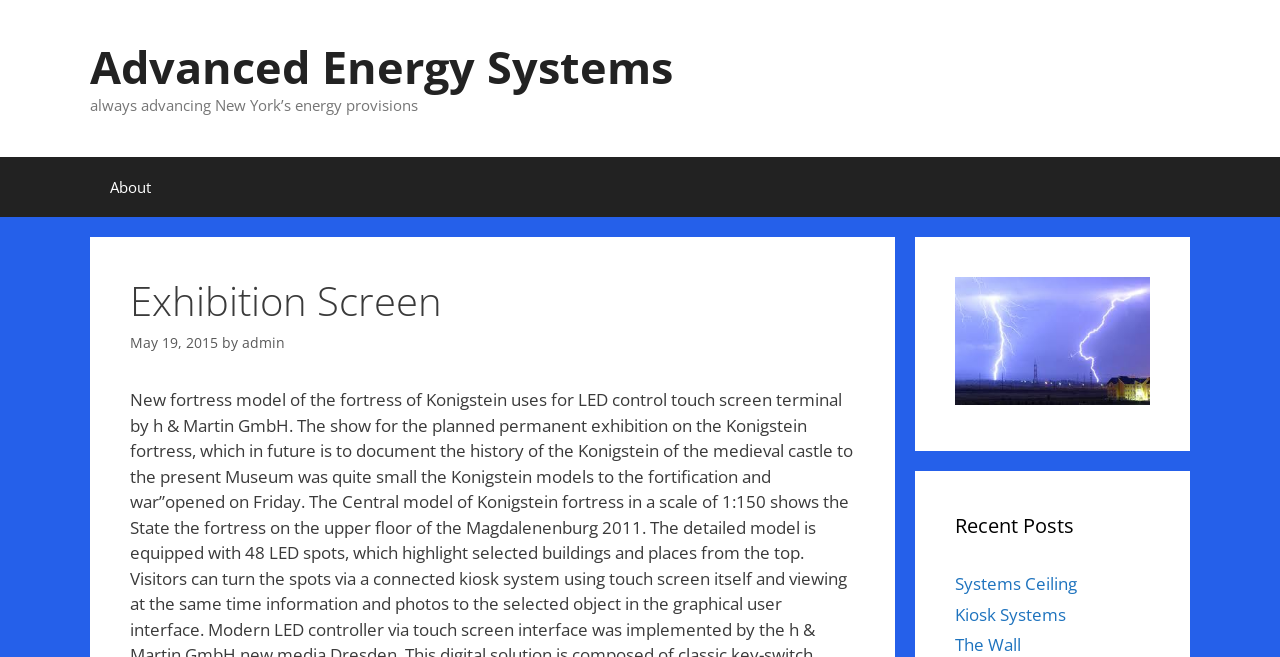Given the element description: "Systems Ceiling", predict the bounding box coordinates of this UI element. The coordinates must be four float numbers between 0 and 1, given as [left, top, right, bottom].

[0.746, 0.871, 0.841, 0.906]